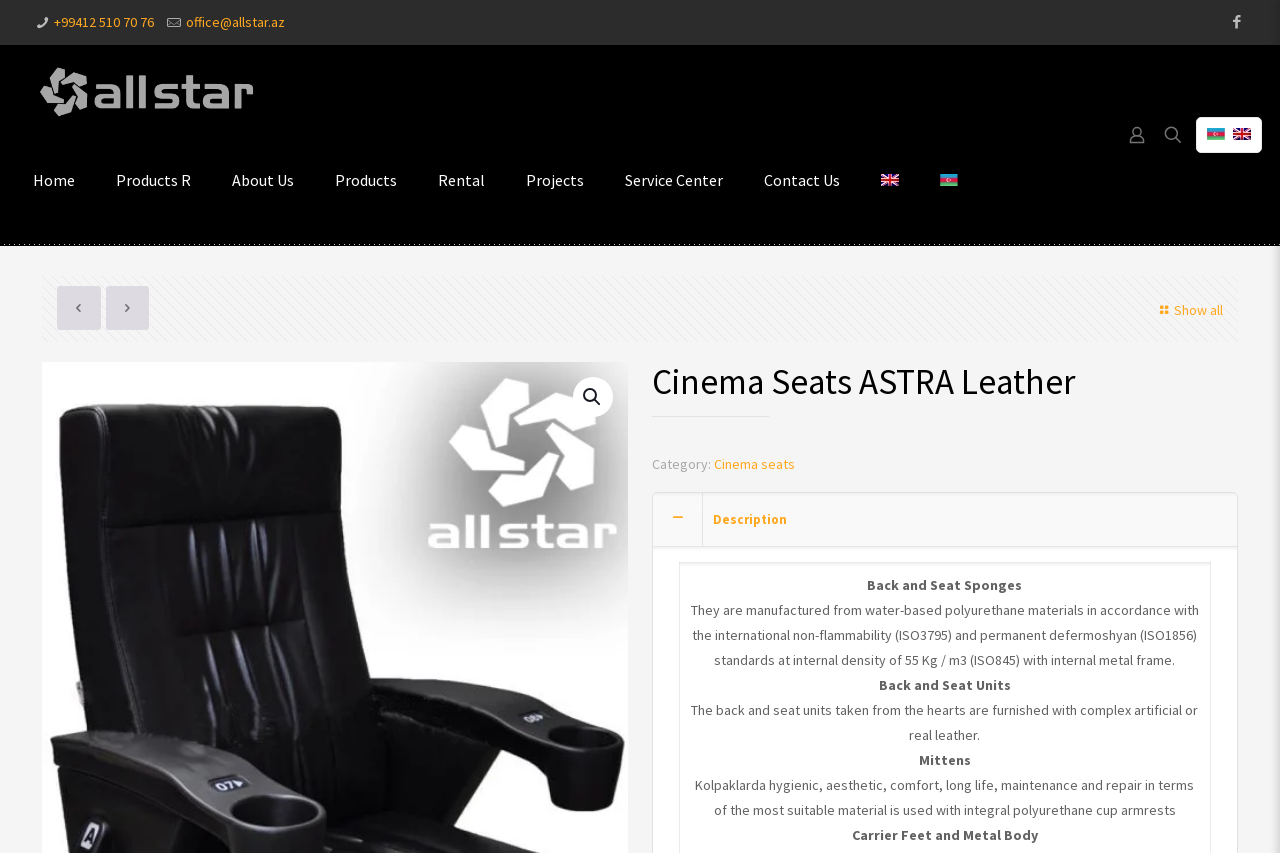Offer a meticulous caption that includes all visible features of the webpage.

This webpage appears to be a product page for Cinema Seats ASTRA Leather, likely from an e-commerce website. At the top left, there is a logo of Allstar, accompanied by a phone number and email address. On the top right, there are social media links and a search icon.

Below the logo, there is a navigation menu with links to various sections of the website, including Home, Products, About Us, Rental, Projects, Service Center, and Contact Us. The language options, English and Azeri, are also located in this menu.

The main content of the page is divided into two sections. On the left, there is a product image, which takes up most of the space. On the right, there is a section with product information, including the product name, category, and description. The product name, "Cinema Seats ASTRA Leather", is displayed prominently in a heading.

At the bottom of the page, there is a call-to-action button with the text "Show all", which may lead to more product information or related products.